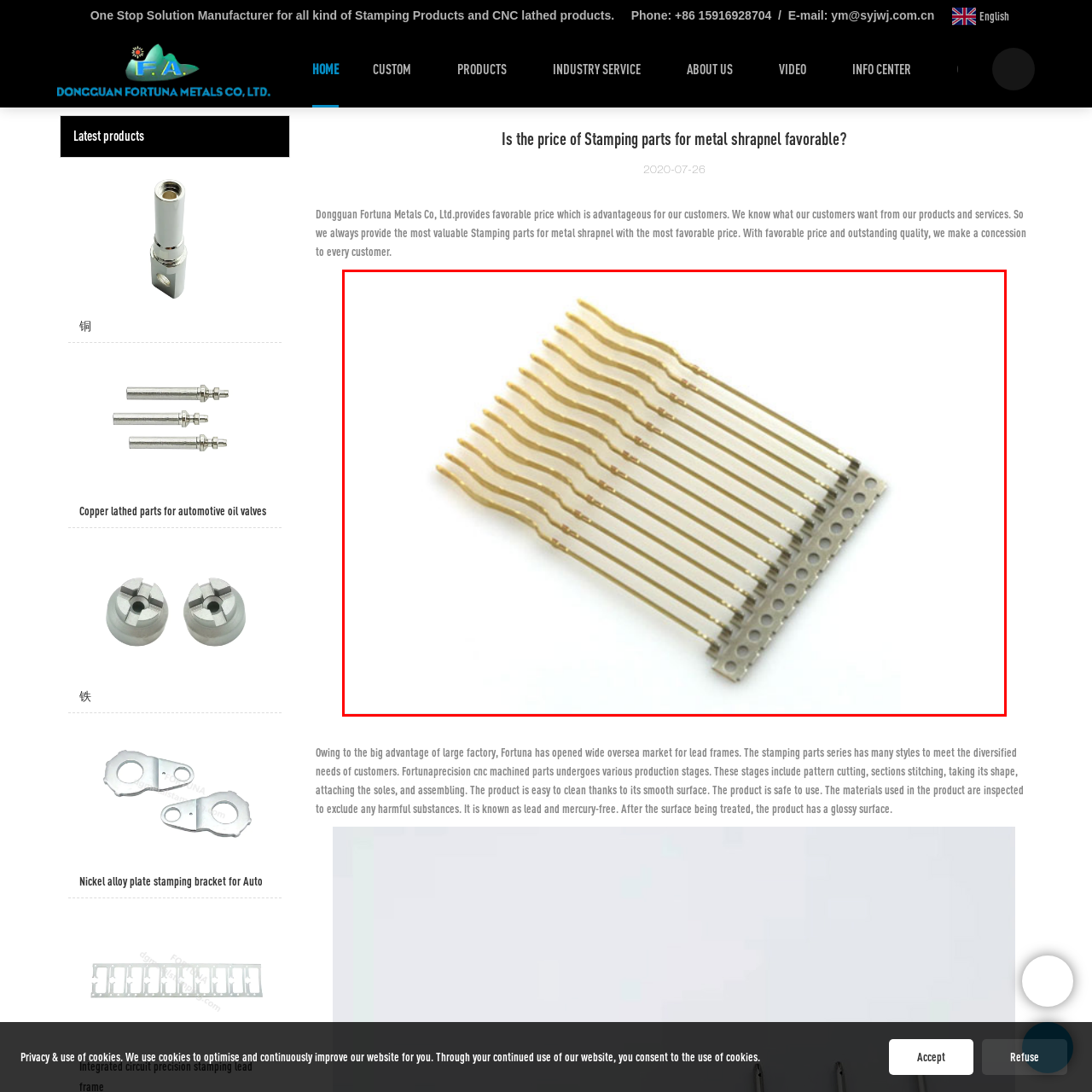Generate a detailed caption for the image within the red outlined area.

The image showcases a precision stamping lead frame, a crucial component utilized in various electronic devices. The lead frame, designed with multiple thin, elongated pins, displays a subtle gold finish that enhances its conductivity. This specific frame appears to be manufactured for integration into circuits, where the pins will facilitate connections. Beneath the pins, a flat base is evident, featuring multiple holes for mounting or assembly, highlighting its suitability for automated processes. Part of a series that caters to the diverse needs of customers in the electronics industry, this lead frame exemplifies the high-quality standards associated with Fortuna Metal Stamping Parts, which aims to deliver both performance and reliability in their manufacturing.